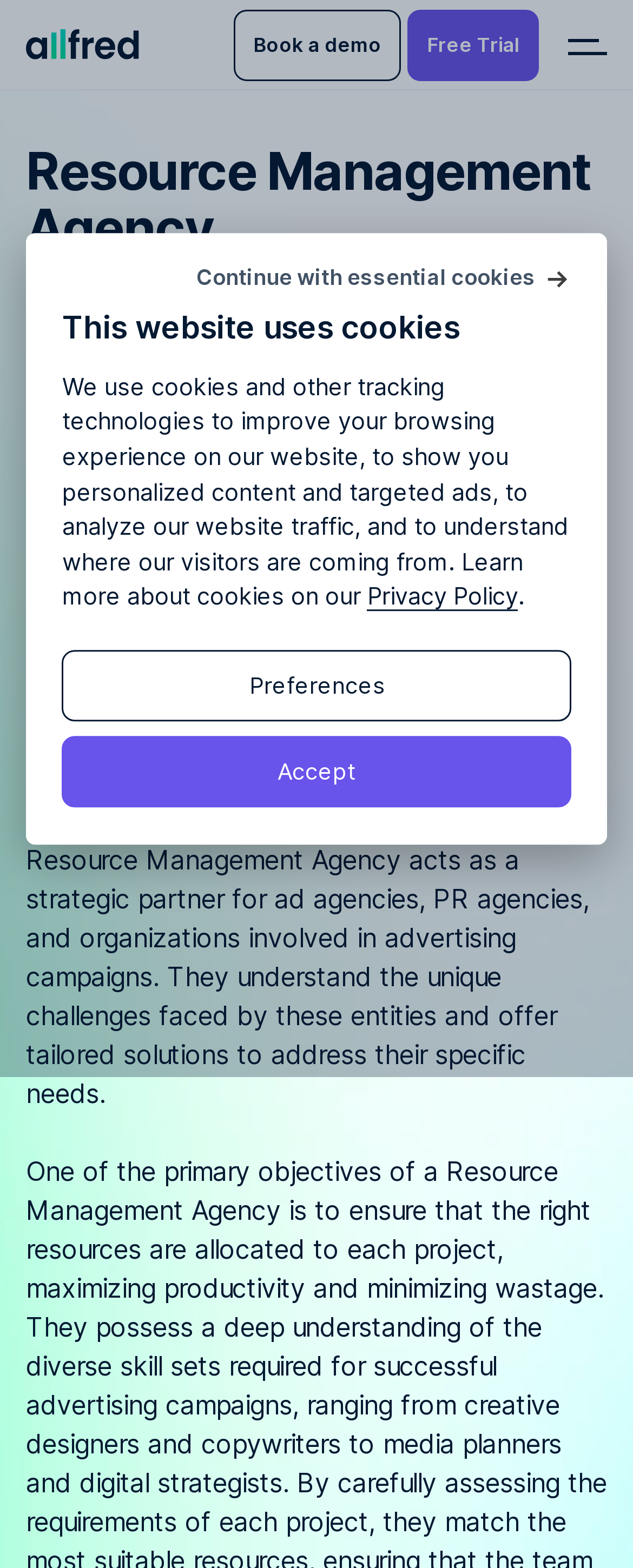Please identify the bounding box coordinates of the area that needs to be clicked to follow this instruction: "Open Primary Menu".

None